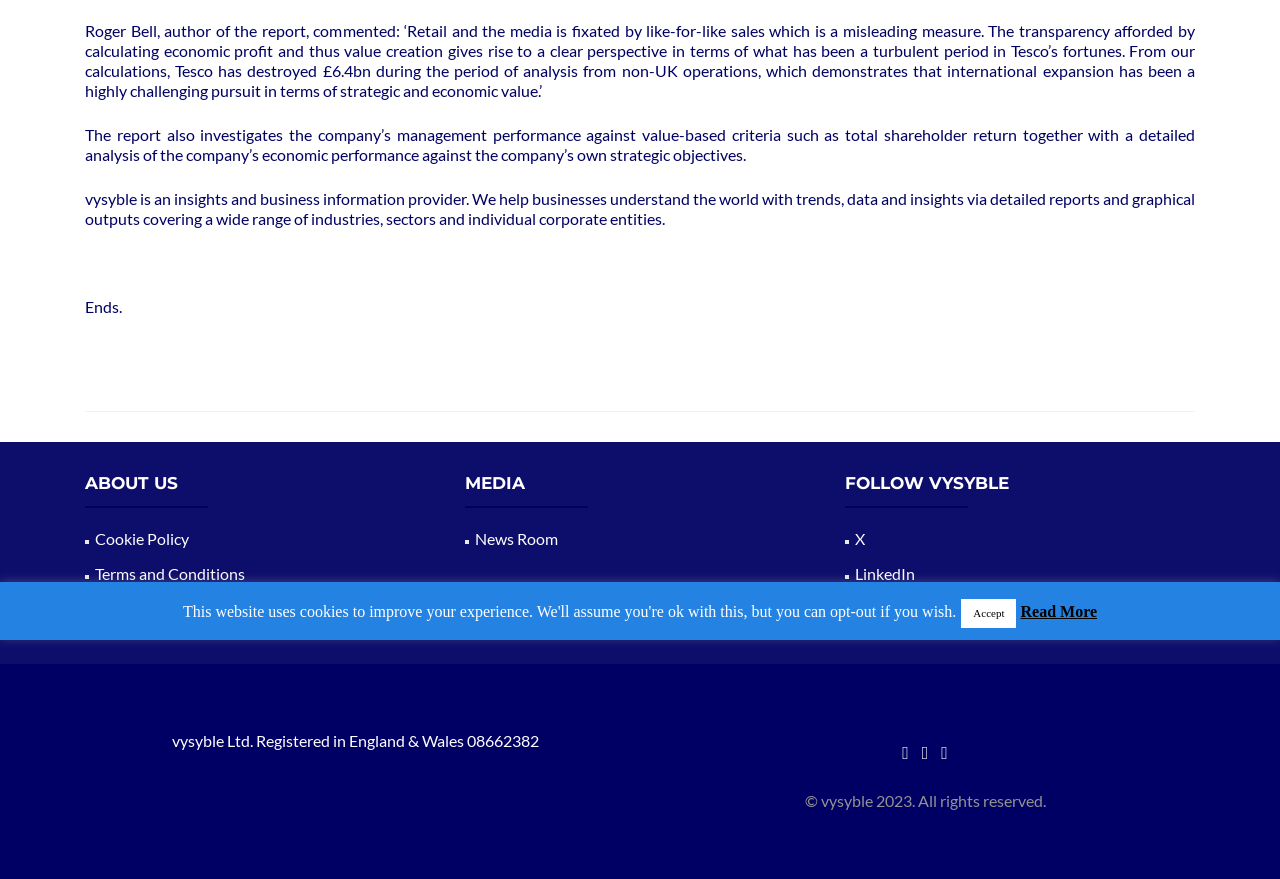Extract the bounding box coordinates of the UI element described by: "LinkedIn". The coordinates should include four float numbers ranging from 0 to 1, e.g., [left, top, right, bottom].

[0.668, 0.642, 0.715, 0.663]